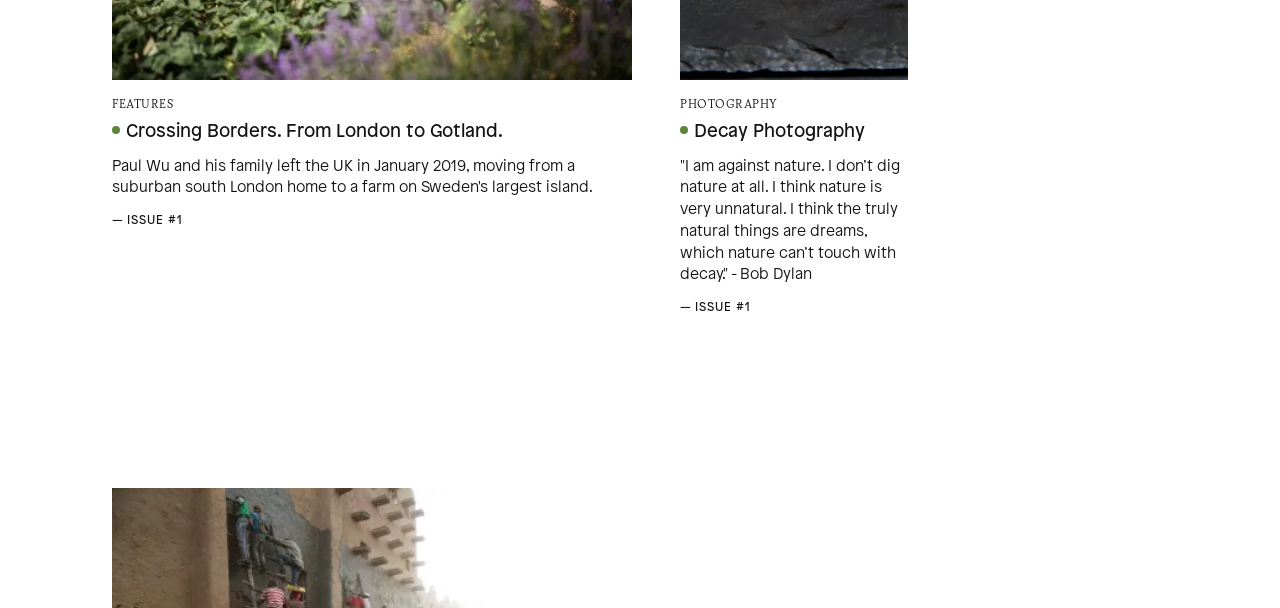How many menu items are present?
Please answer the question as detailed as possible.

There are three menu items present on the webpage, which are 'Shop', 'About', and 'Stockists', located in a vertical menu at the top-right corner of the webpage.